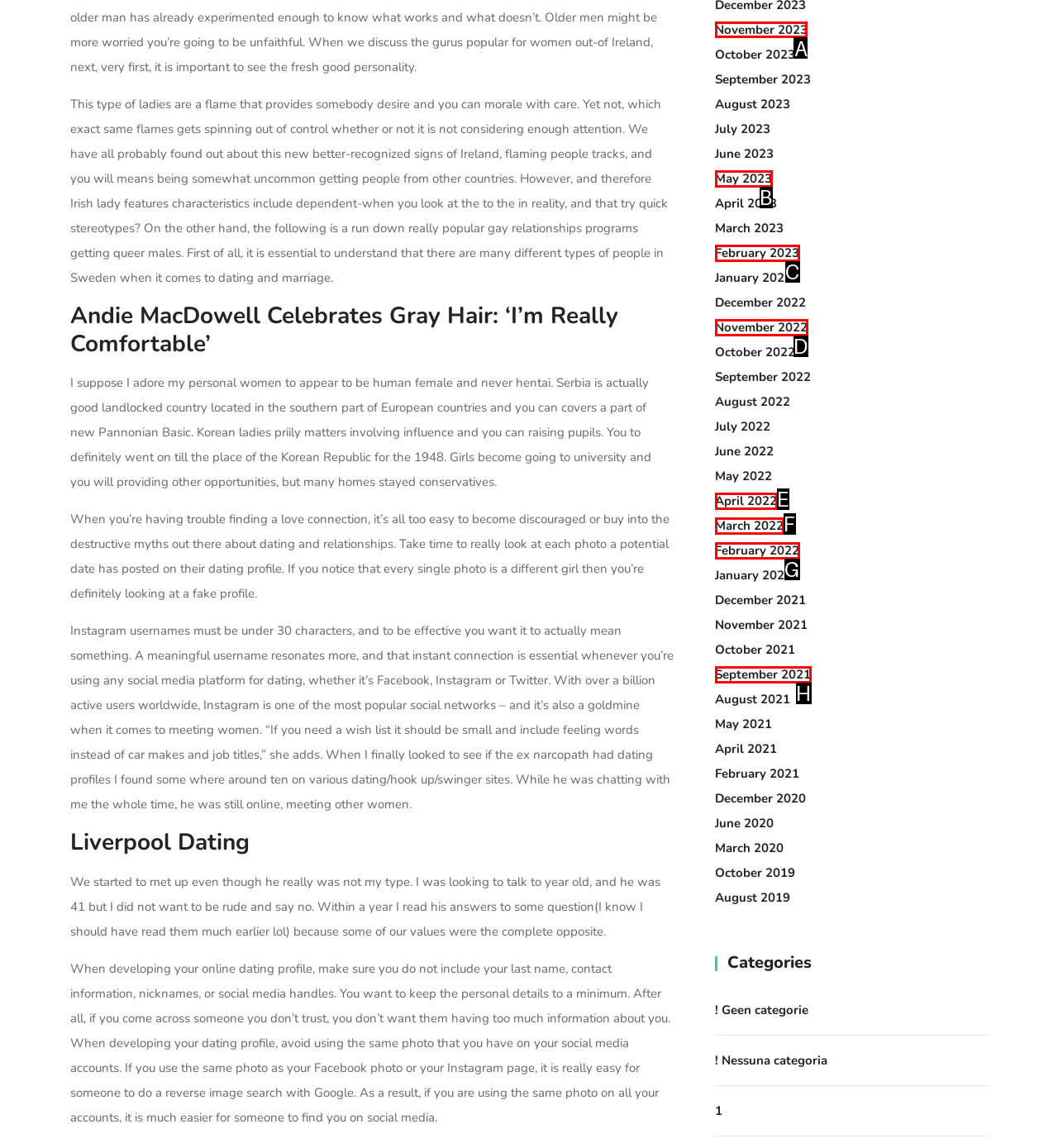Given the task: Click on the 'November 2023' link, tell me which HTML element to click on.
Answer with the letter of the correct option from the given choices.

A